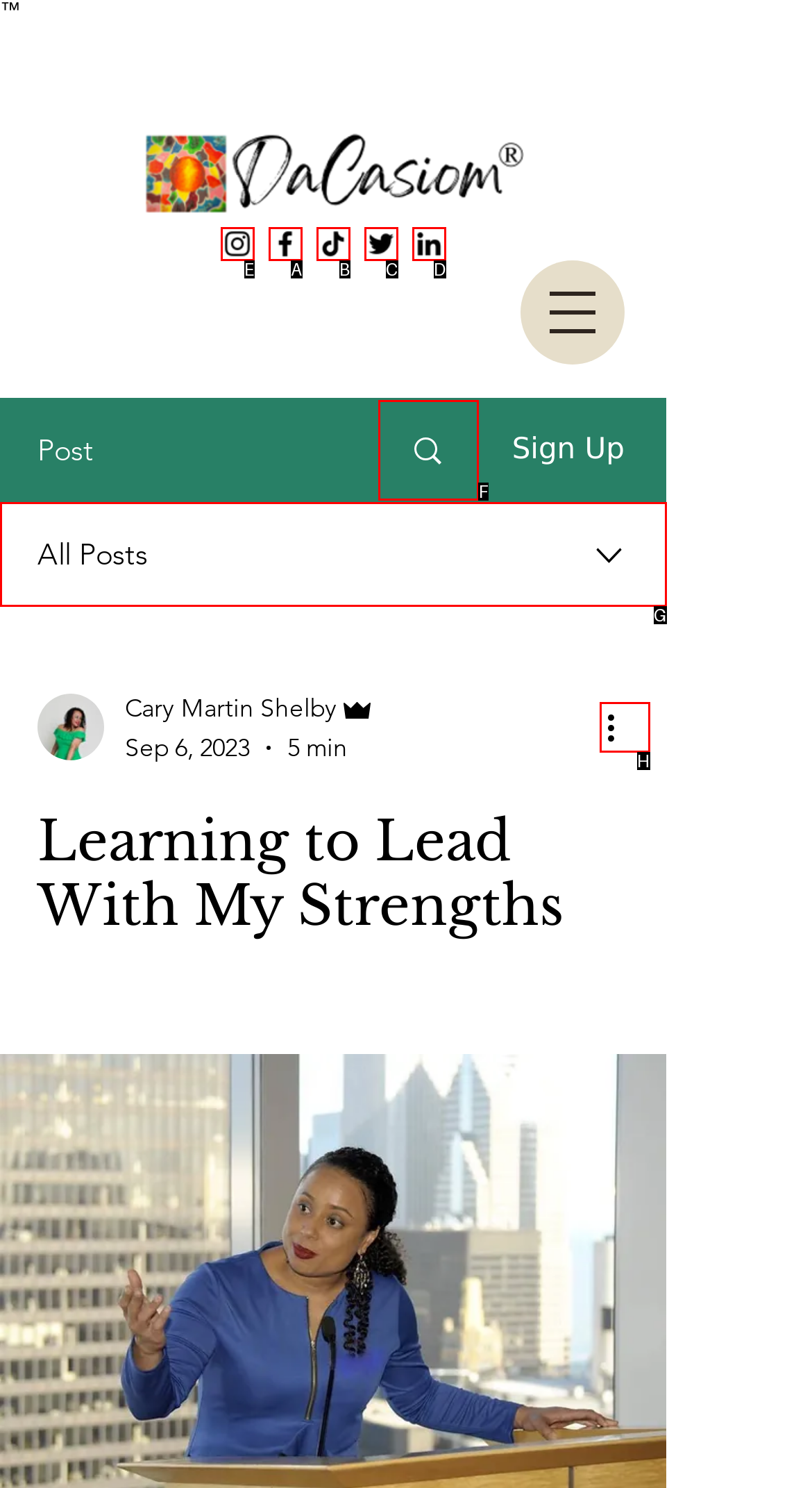Determine the letter of the UI element that will complete the task: View Instagram
Reply with the corresponding letter.

E